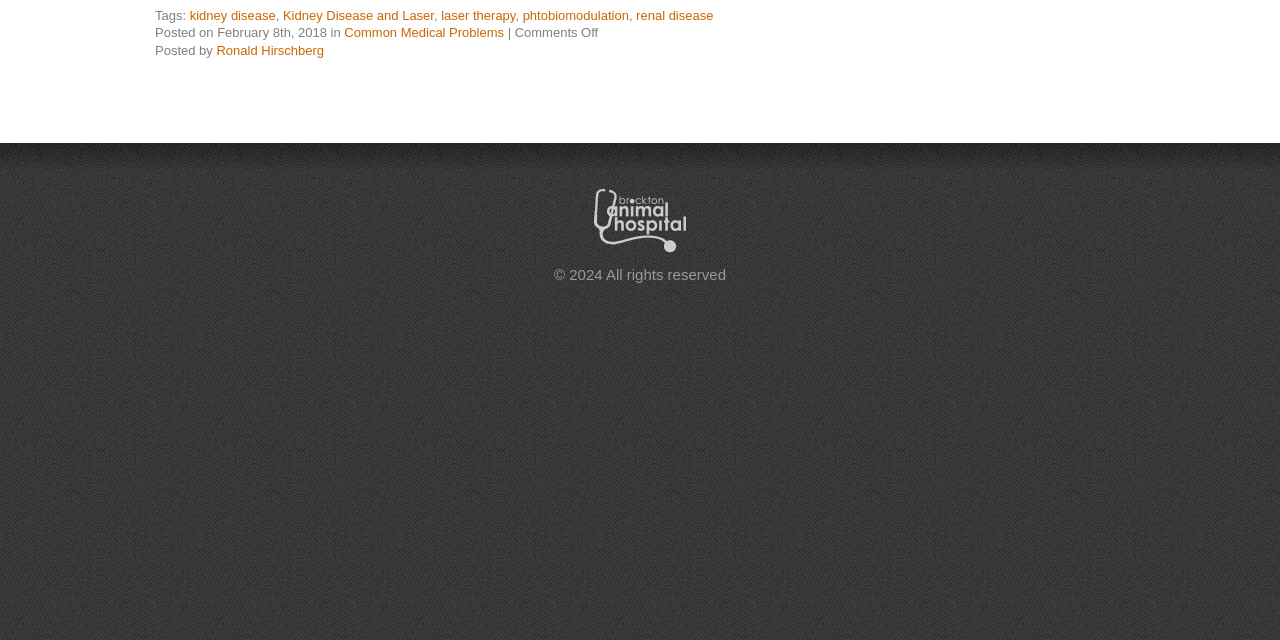Using the provided description alt="fauxGR170", find the bounding box coordinates for the UI element. Provide the coordinates in (top-left x, top-left y, bottom-right x, bottom-right y) format, ensuring all values are between 0 and 1.

None